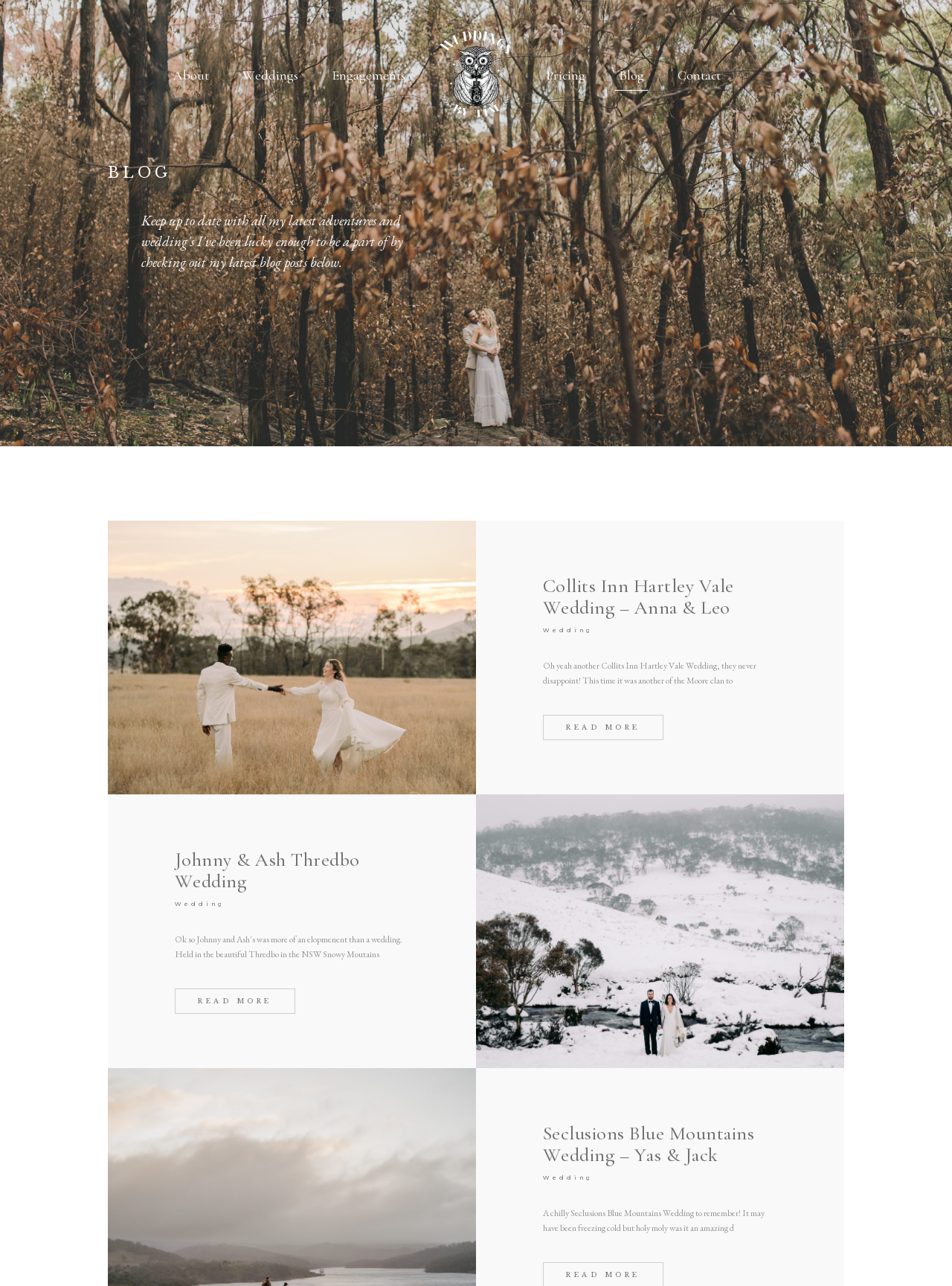Identify the bounding box coordinates of the area you need to click to perform the following instruction: "View latest wedding blog post".

[0.113, 0.405, 0.887, 0.618]